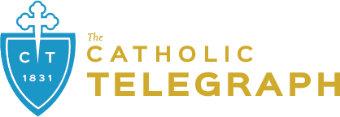Please provide a detailed answer to the question below based on the screenshot: 
What is the color of the typography of the name 'CATHOLIC TELEGRAPH'?

The logo of 'The Catholic Telegraph' features the name 'CATHOLIC TELEGRAPH' in bold, golden typography. The golden color is used to highlight the importance of the name and to create a sense of elegance and sophistication.